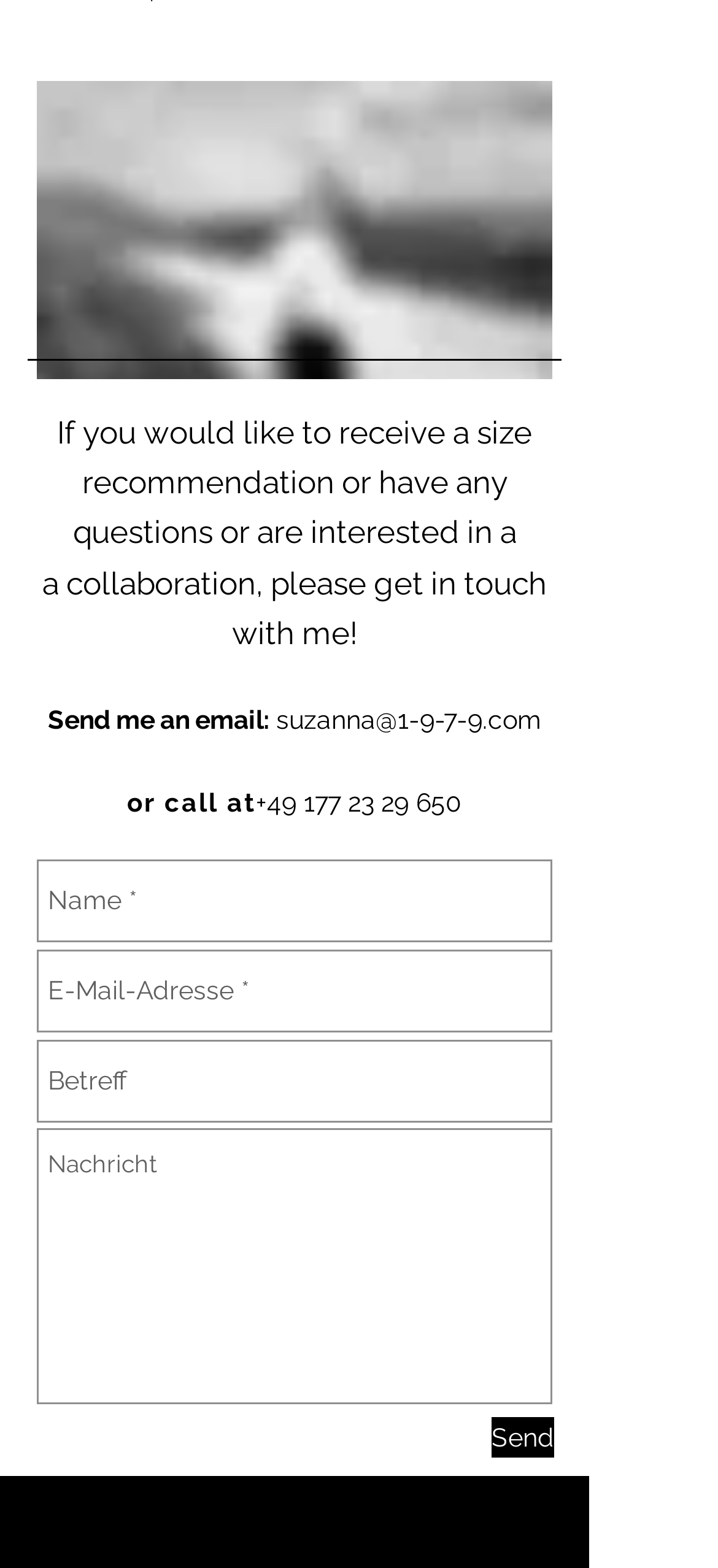Refer to the image and provide a thorough answer to this question:
What is the button at the bottom of the webpage for?

I inferred the purpose of the button by looking at its position below the text boxes and its label 'Send', which suggests that it is used to send the message after filling in the required information.